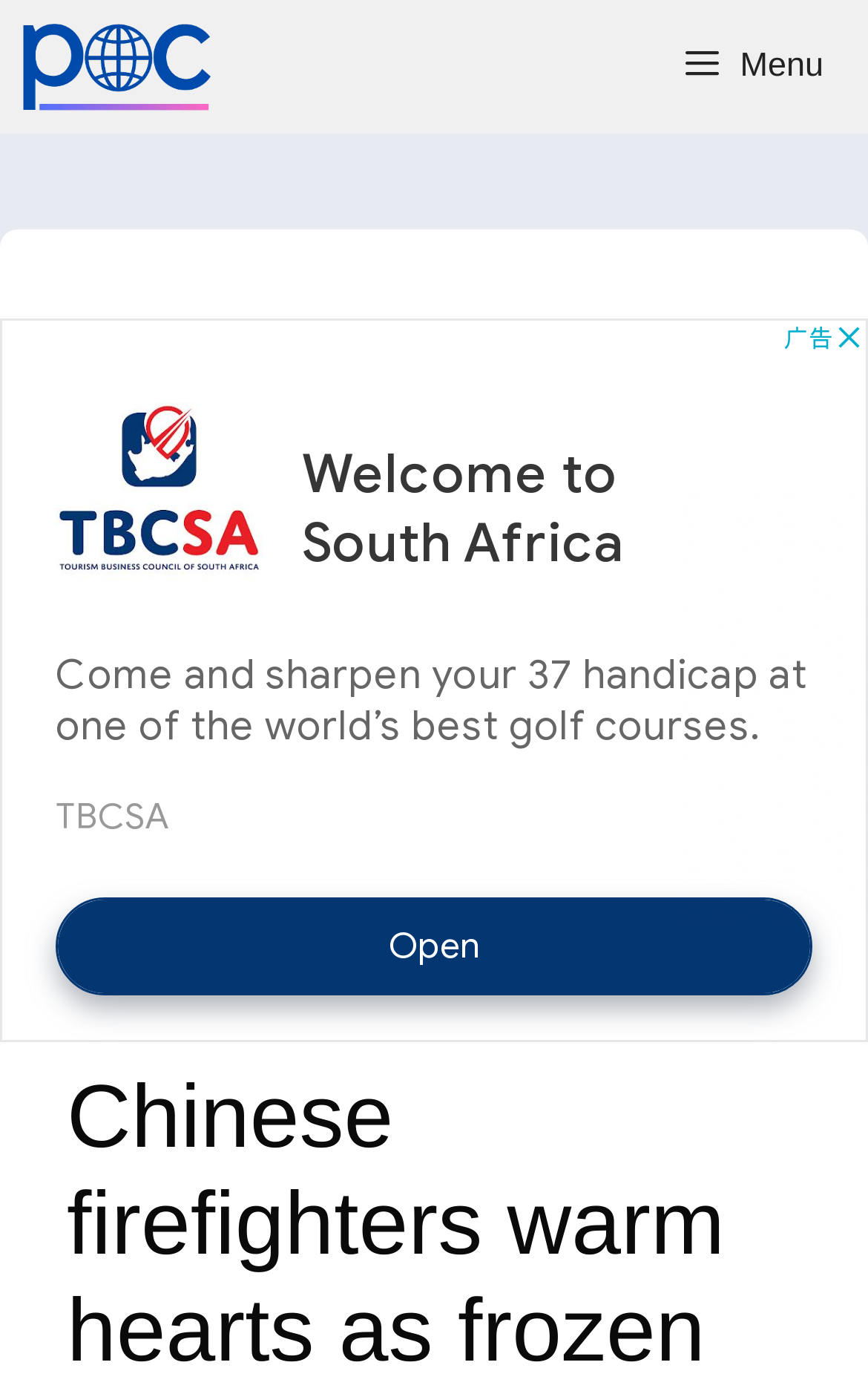Given the element description "Menu", identify the bounding box of the corresponding UI element.

[0.754, 0.0, 1.0, 0.096]